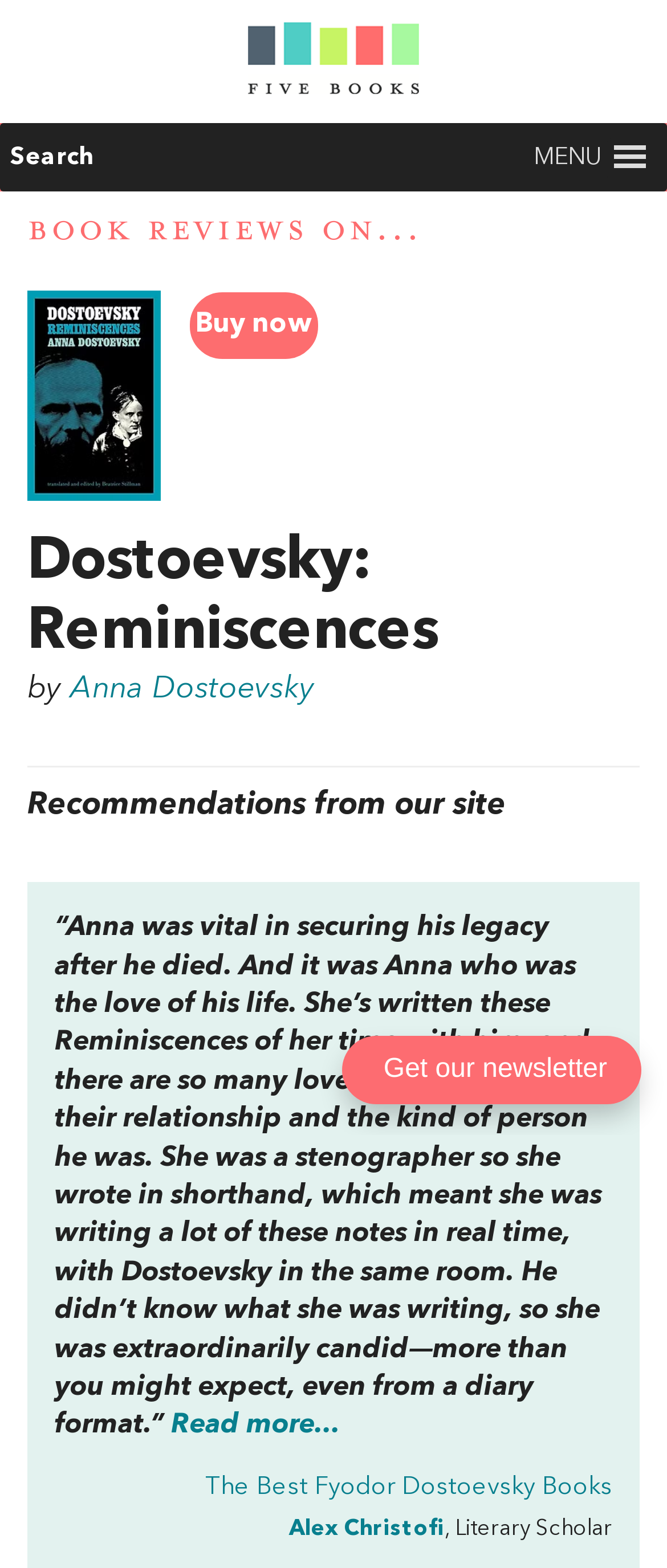What is the text of the first link on the webpage?
Using the image as a reference, answer with just one word or a short phrase.

Five Books